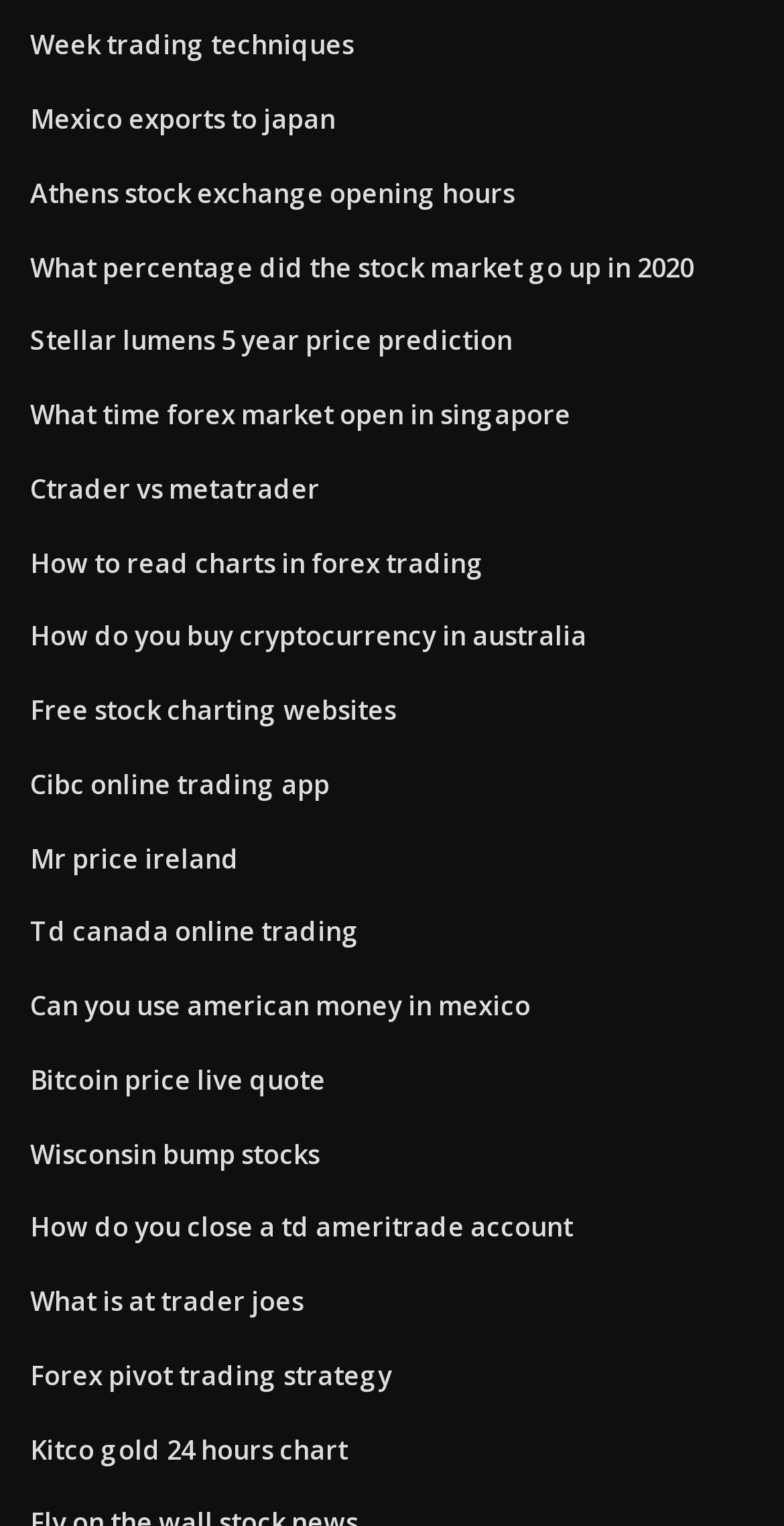Respond with a single word or phrase:
Are the links on the webpage related to finance?

Yes